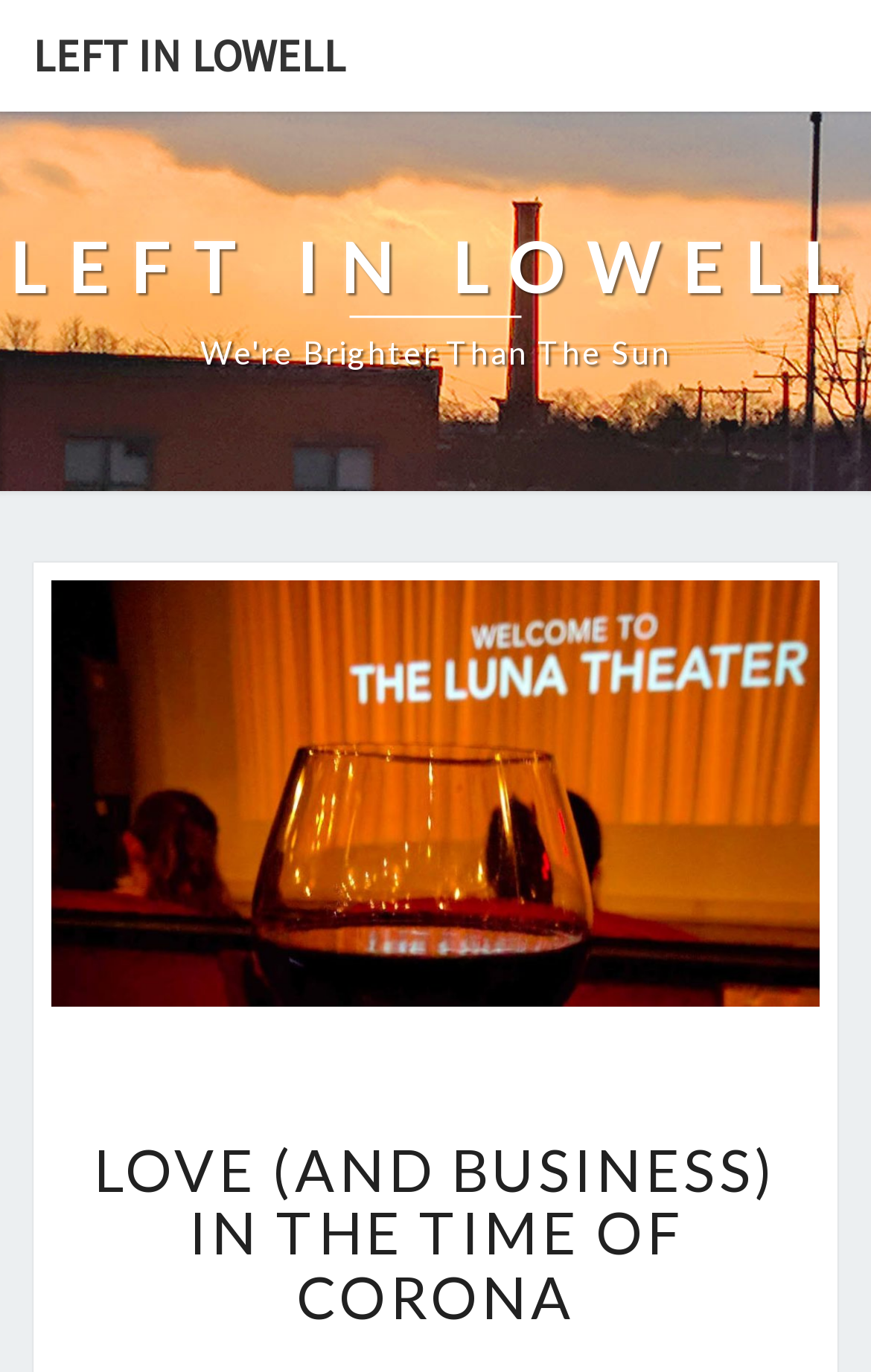Given the element description: "Left in Lowell", predict the bounding box coordinates of the UI element it refers to, using four float numbers between 0 and 1, i.e., [left, top, right, bottom].

[0.0, 0.0, 0.436, 0.081]